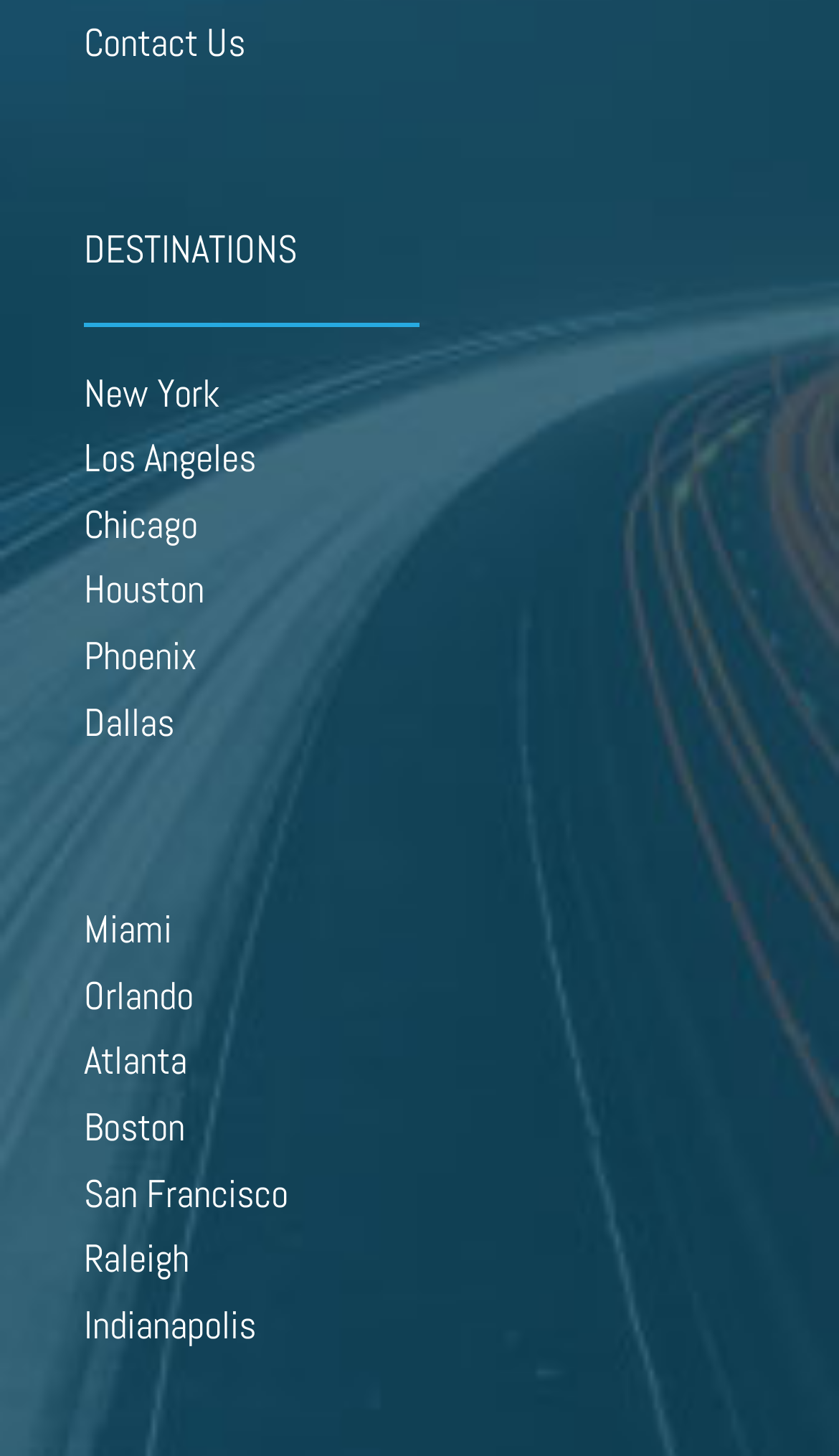Find the bounding box coordinates of the element to click in order to complete the given instruction: "View New York."

[0.1, 0.252, 0.262, 0.286]